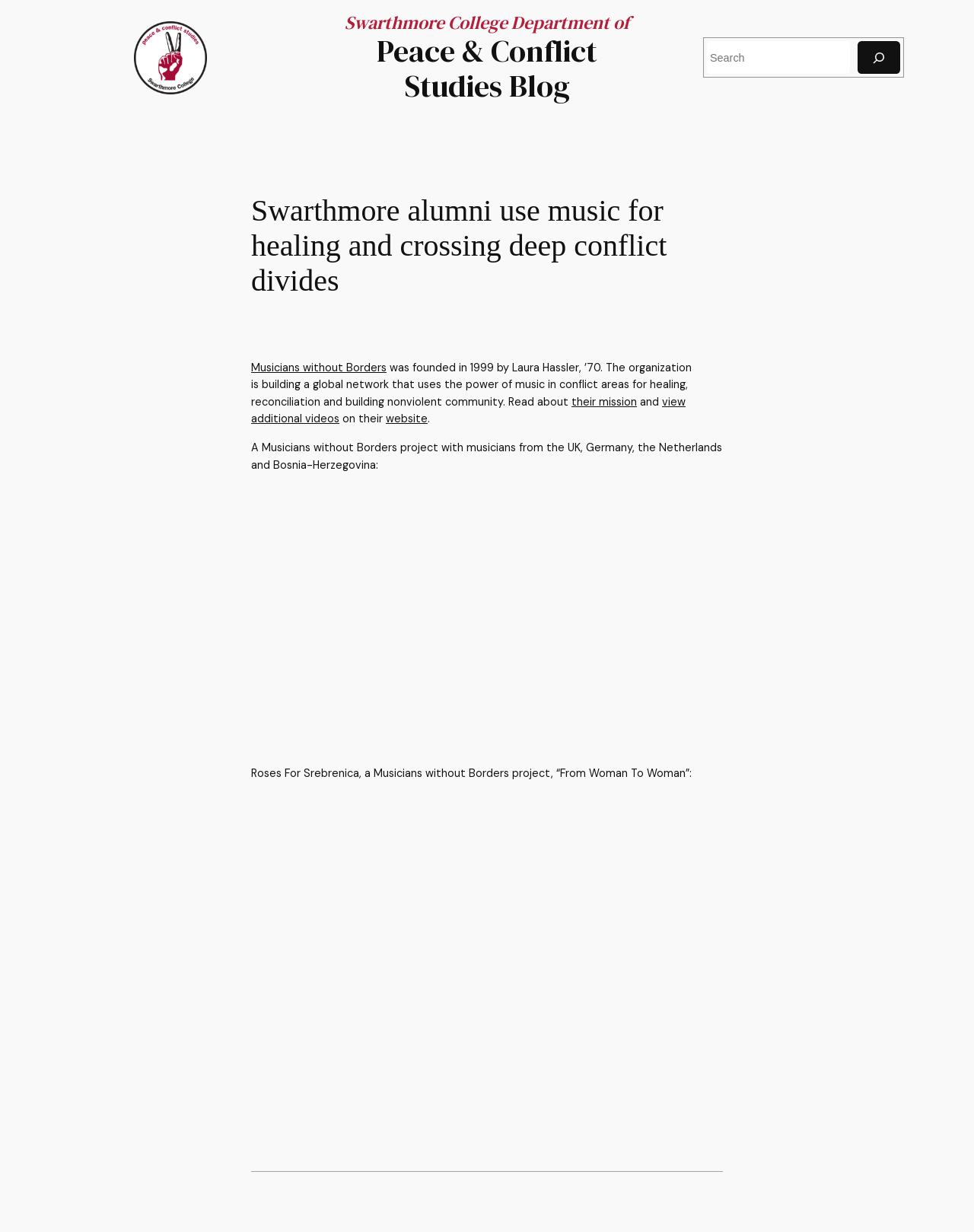Locate and generate the text content of the webpage's heading.

Swarthmore College Department of